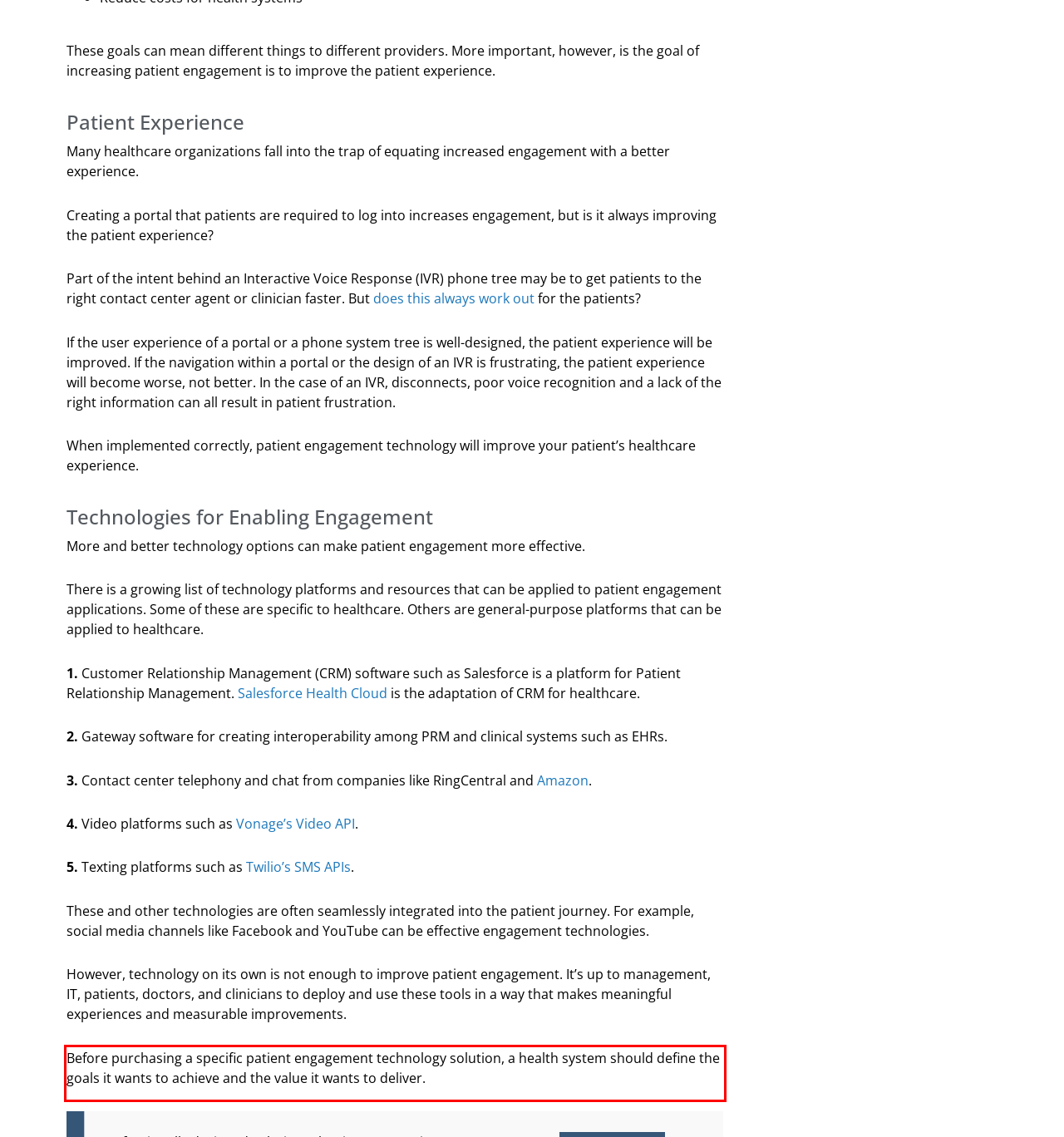With the provided screenshot of a webpage, locate the red bounding box and perform OCR to extract the text content inside it.

Before purchasing a specific patient engagement technology solution, a health system should define the goals it wants to achieve and the value it wants to deliver.